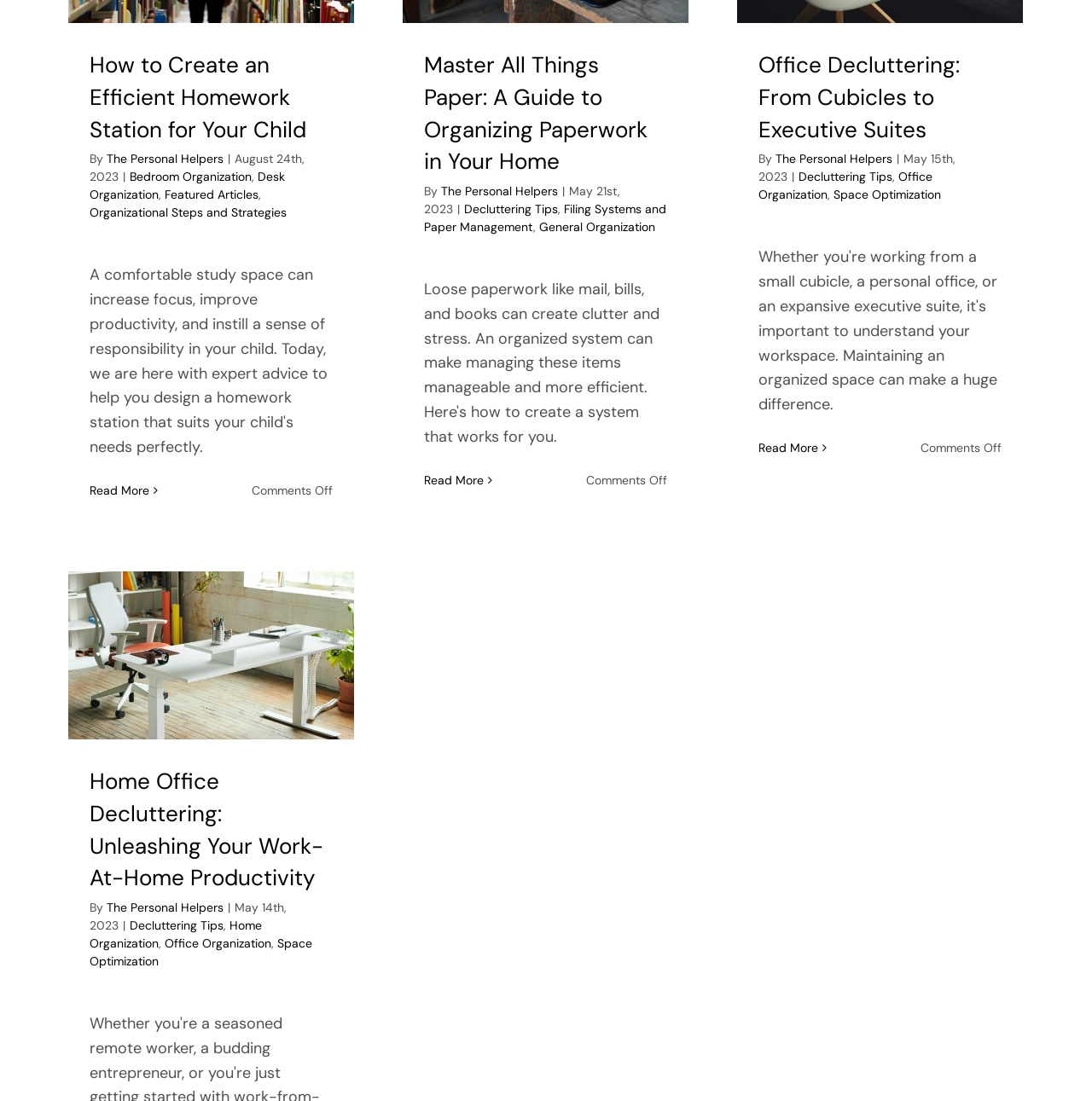What is the purpose of the image on the webpage?
Please respond to the question with as much detail as possible.

I found the purpose of the image on the webpage by looking at the image description 'clean-home-office-free-of-clutter | The Personal Helpers' which suggests that the image is meant to illustrate a clean and organized home office.